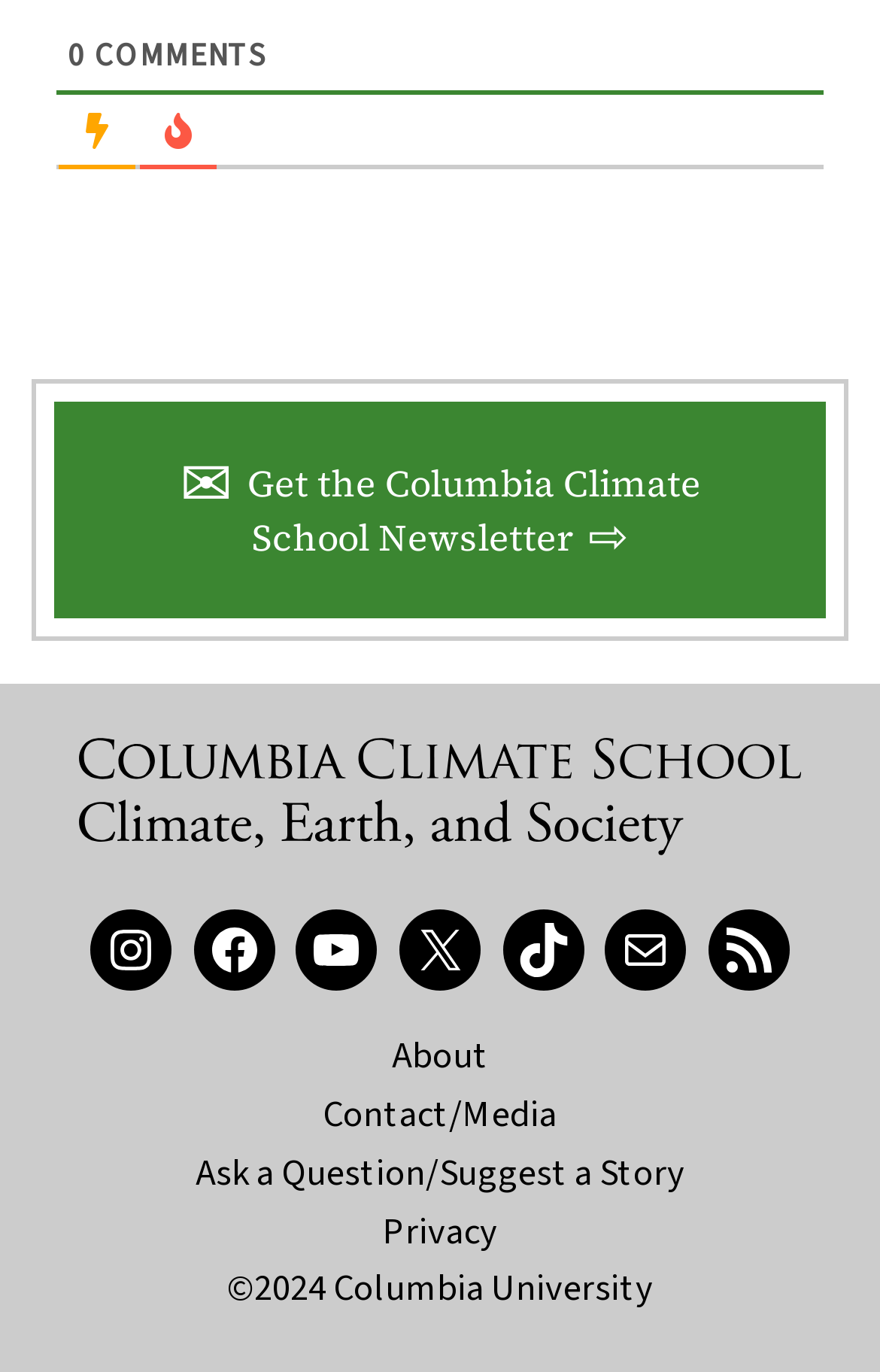Determine the bounding box coordinates of the clickable element to complete this instruction: "Read about the Columbia Climate School". Provide the coordinates in the format of four float numbers between 0 and 1, [left, top, right, bottom].

[0.445, 0.75, 0.555, 0.788]